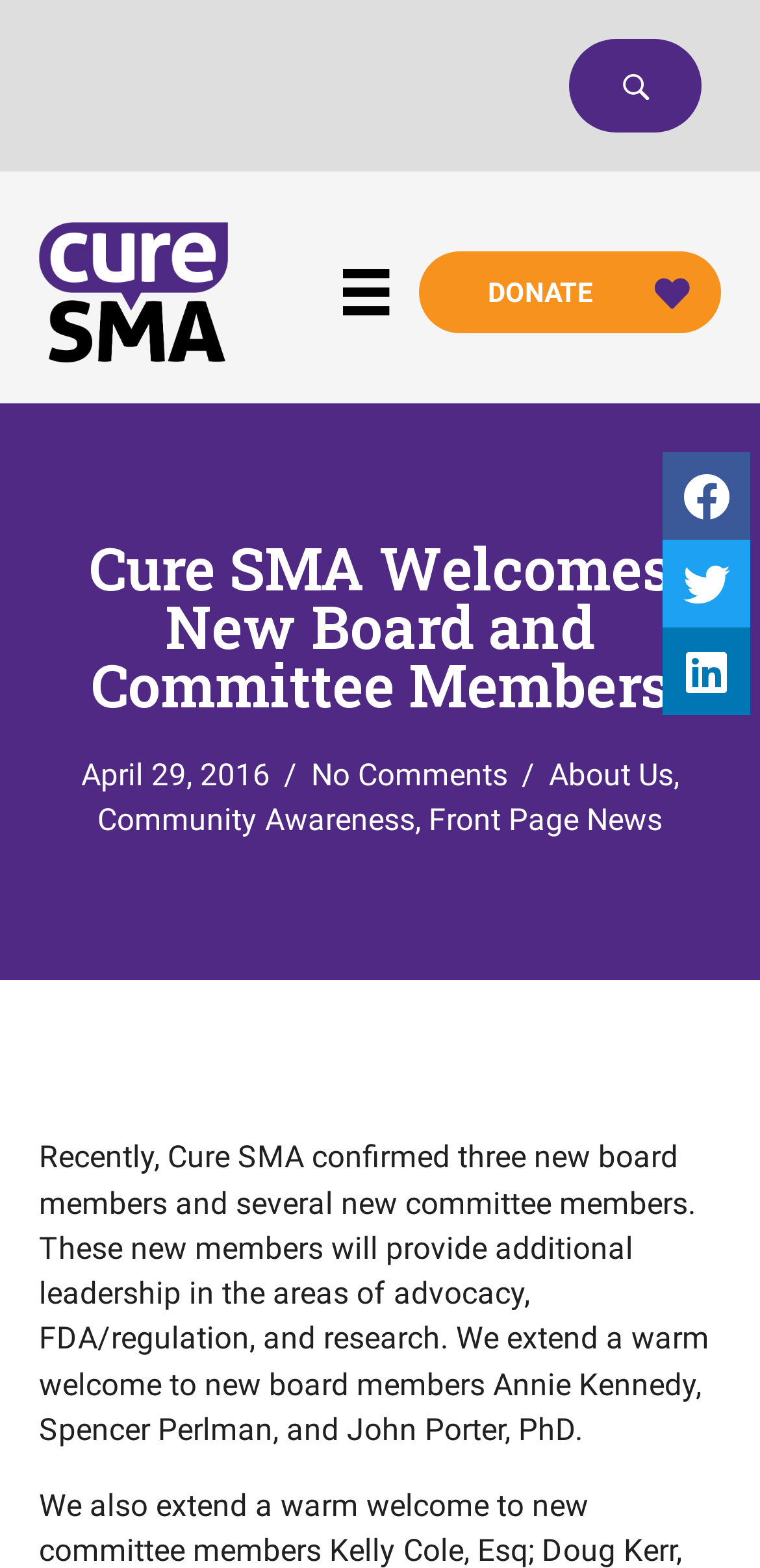Look at the image and write a detailed answer to the question: 
What is the purpose of the 'Menu' navigation?

The 'Menu' navigation is likely used to navigate the website, as it is a common feature on websites to provide access to different sections or pages.